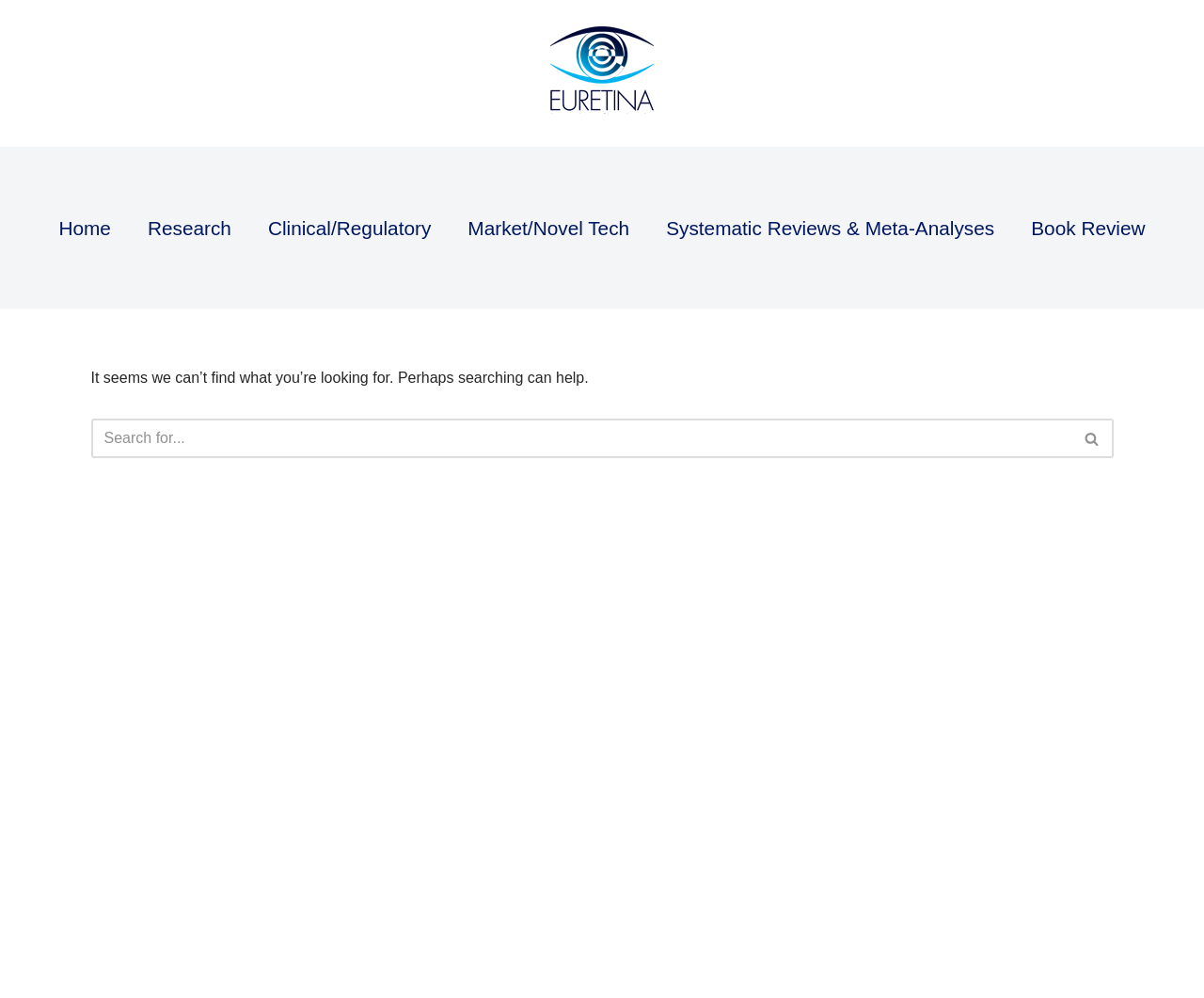Locate the bounding box coordinates of the clickable area to execute the instruction: "go to Home". Provide the coordinates as four float numbers between 0 and 1, represented as [left, top, right, bottom].

[0.049, 0.212, 0.092, 0.244]